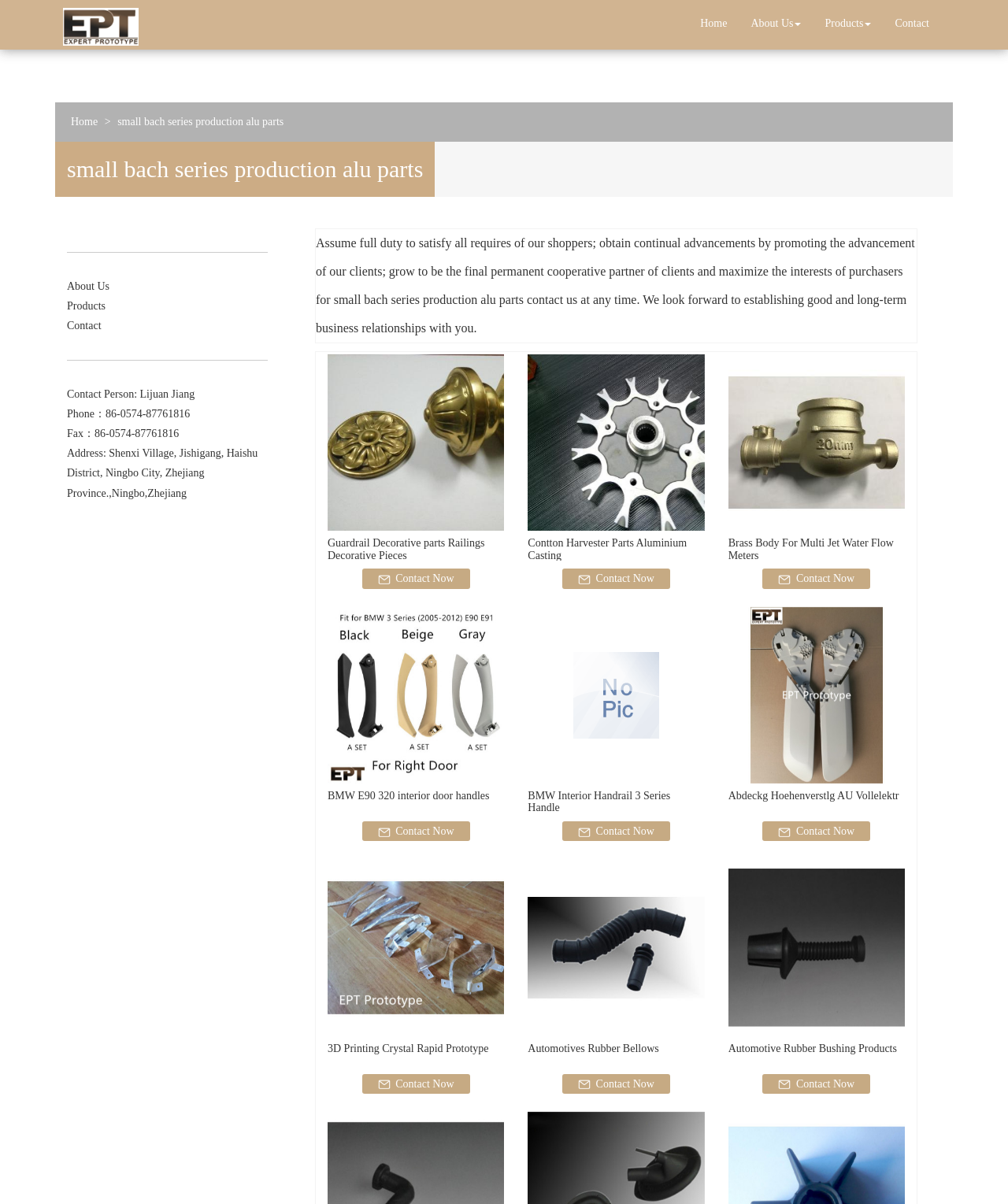Give a concise answer using only one word or phrase for this question:
What is the product category of 'Guardrail Decorative parts Railings Decorative Pieces'?

alu parts